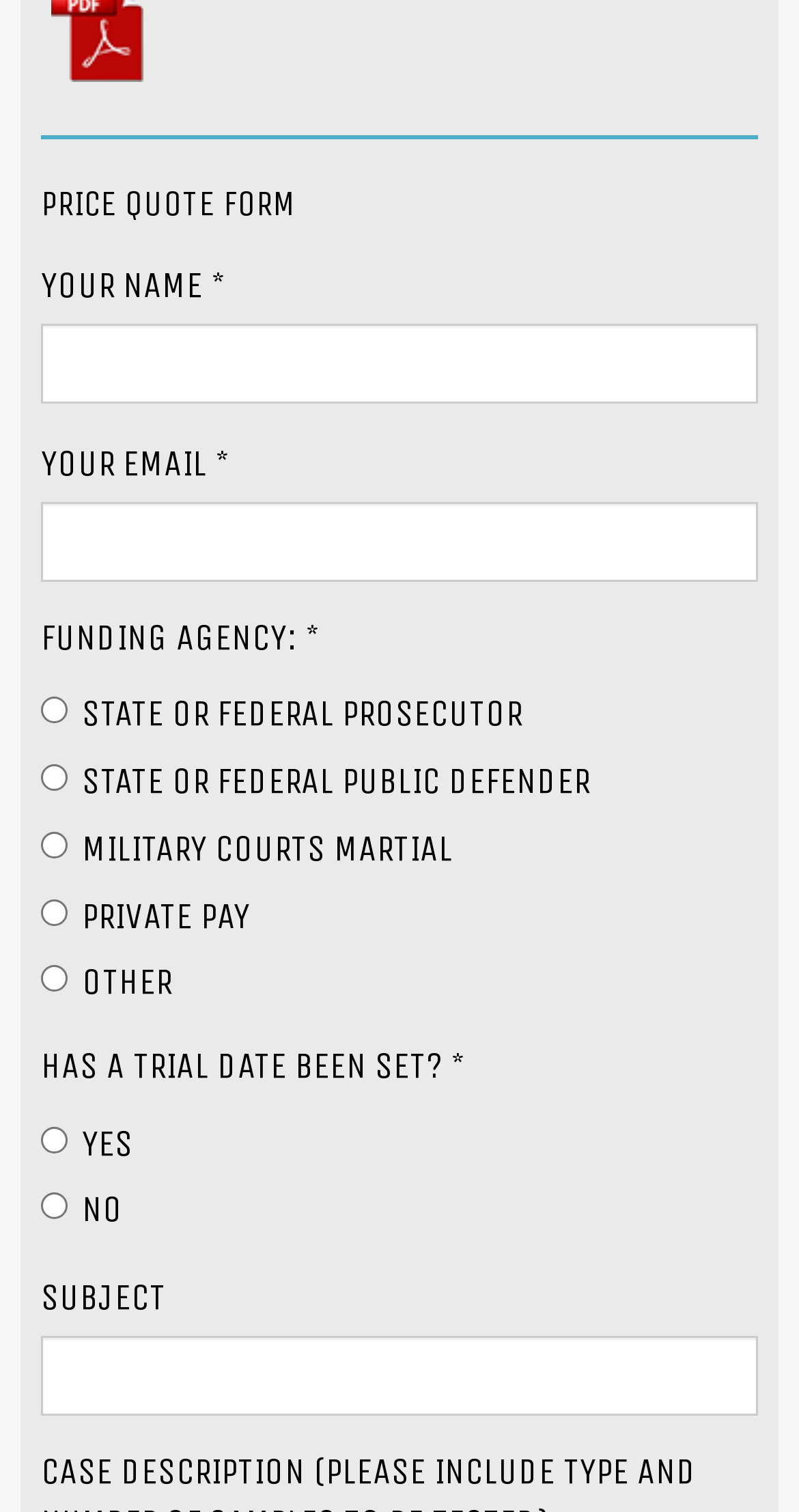Look at the image and write a detailed answer to the question: 
What is the purpose of this form?

Based on the heading 'PRICE QUOTE FORM' and the various input fields, it appears that this form is designed to collect information from users in order to provide a price quote for a specific service or product.